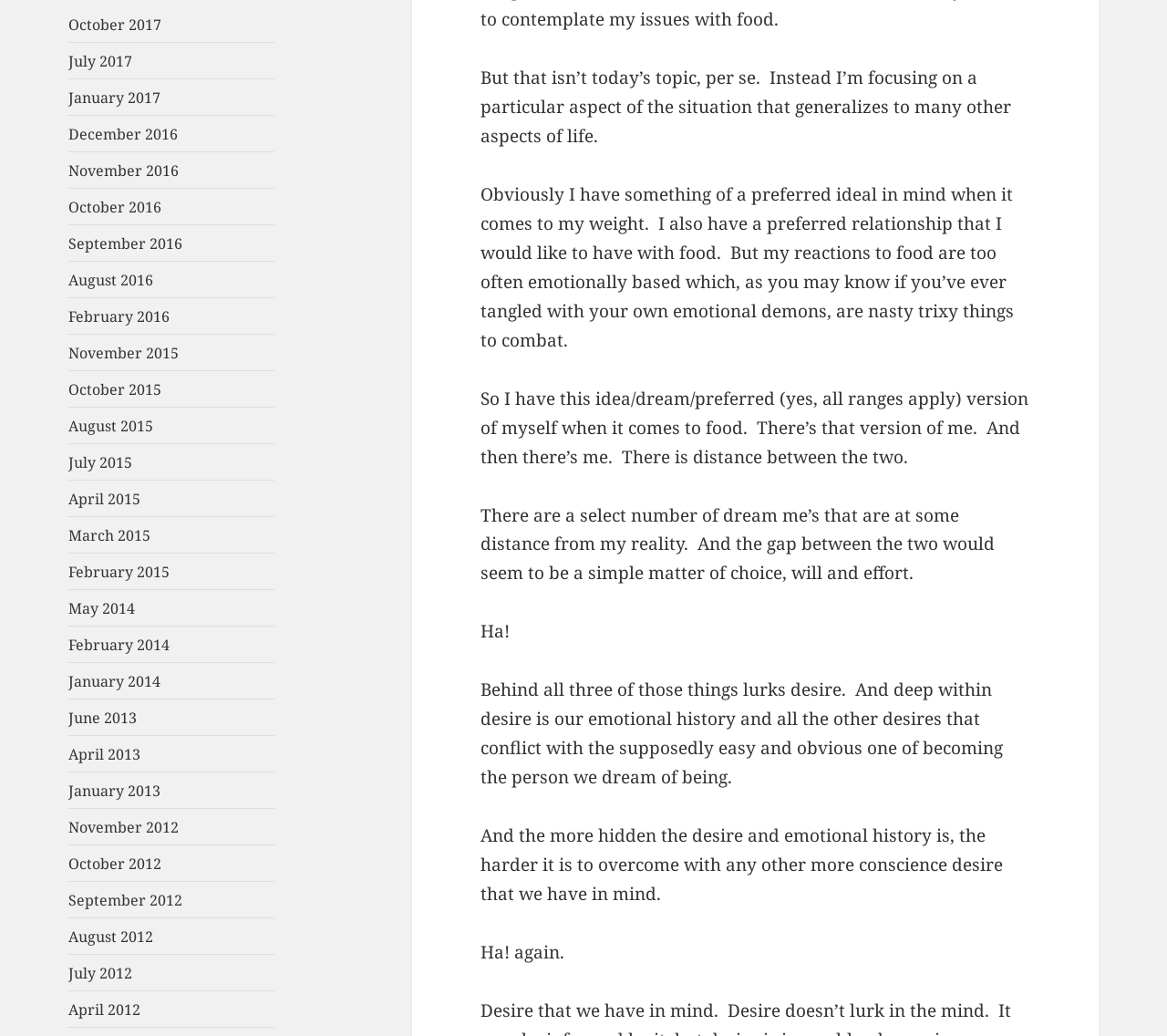Please locate the bounding box coordinates of the element that needs to be clicked to achieve the following instruction: "Click on October 2017". The coordinates should be four float numbers between 0 and 1, i.e., [left, top, right, bottom].

[0.059, 0.014, 0.139, 0.033]